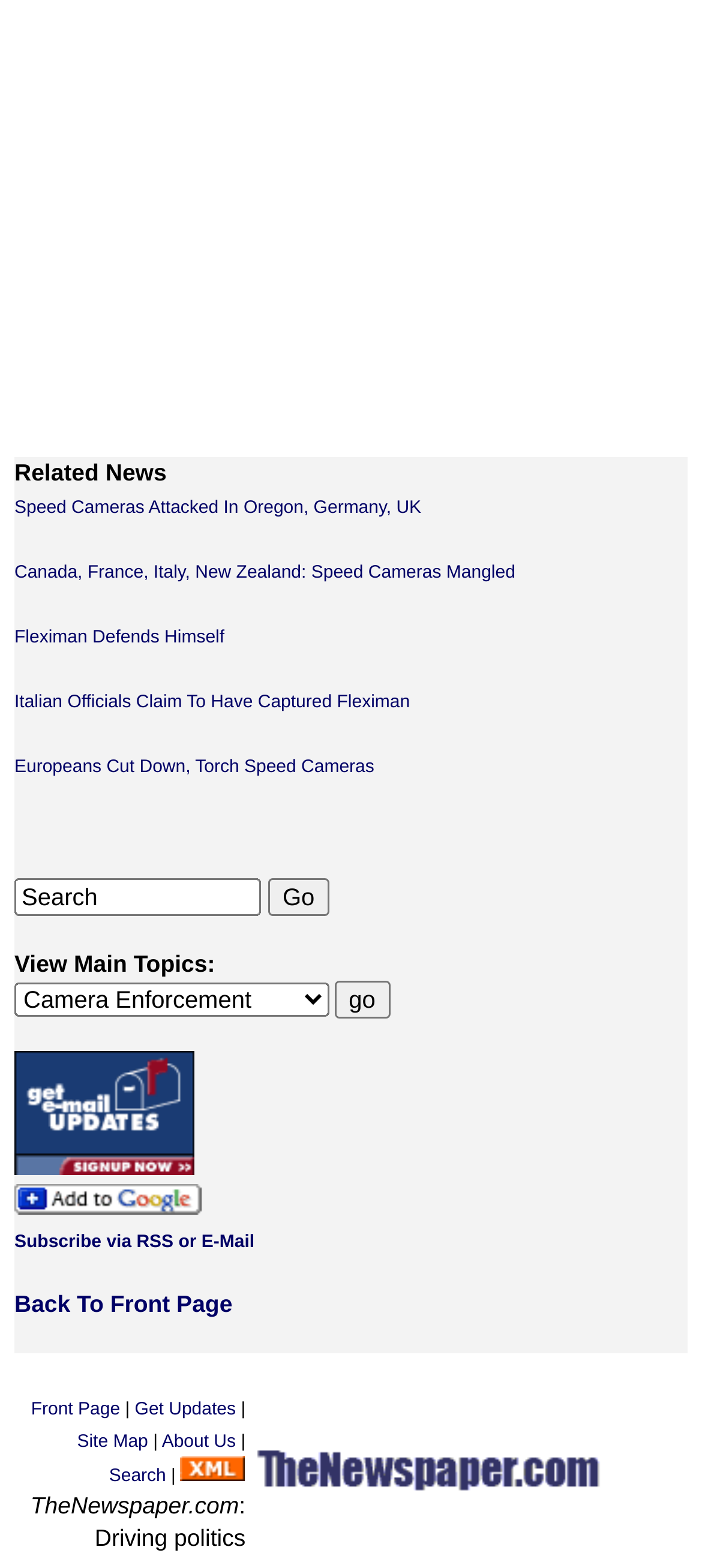What are the options to subscribe to the website?
Please utilize the information in the image to give a detailed response to the question.

The webpage provides three options to subscribe to the website: 'Get Email Updates', 'Subscribe with Google', and 'Subscribe via RSS or E-Mail', which can be found at the bottom of the webpage.